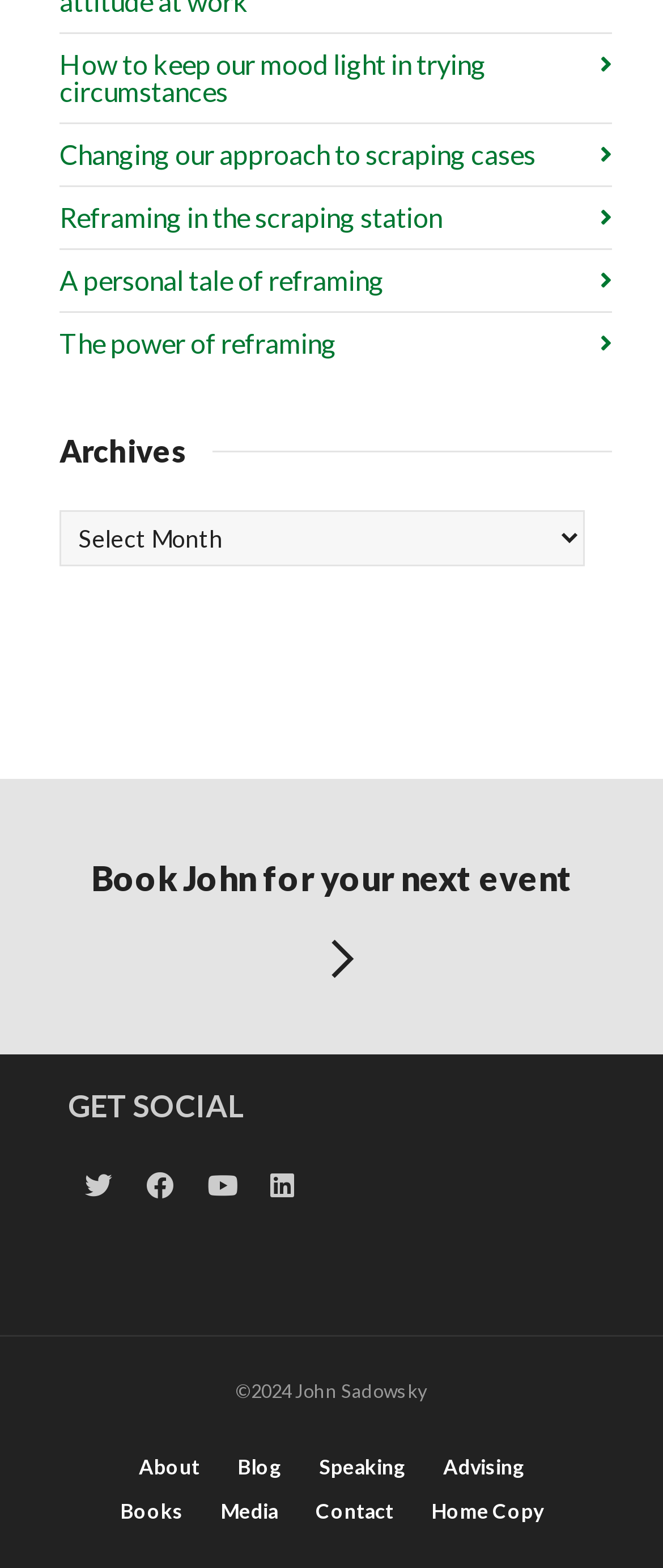What is the name of the person for whom the 'Book' link is provided?
Using the details shown in the screenshot, provide a comprehensive answer to the question.

The link 'Book John for your next event ▻' suggests that the person's name is John, for whom the booking is being provided.